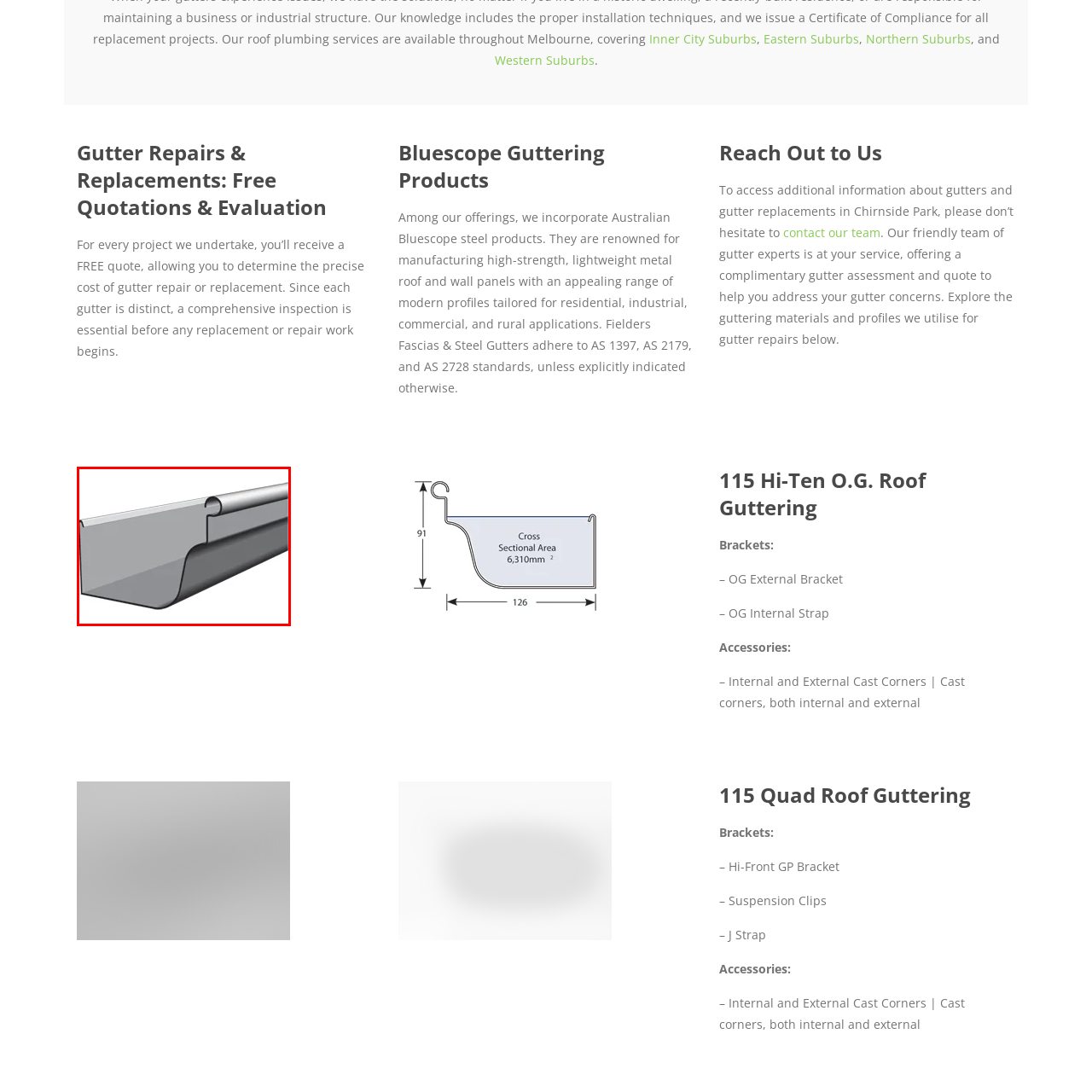Observe the visual content surrounded by a red rectangle, What is the primary purpose of this gutter? Respond using just one word or a short phrase.

Efficient water runoff